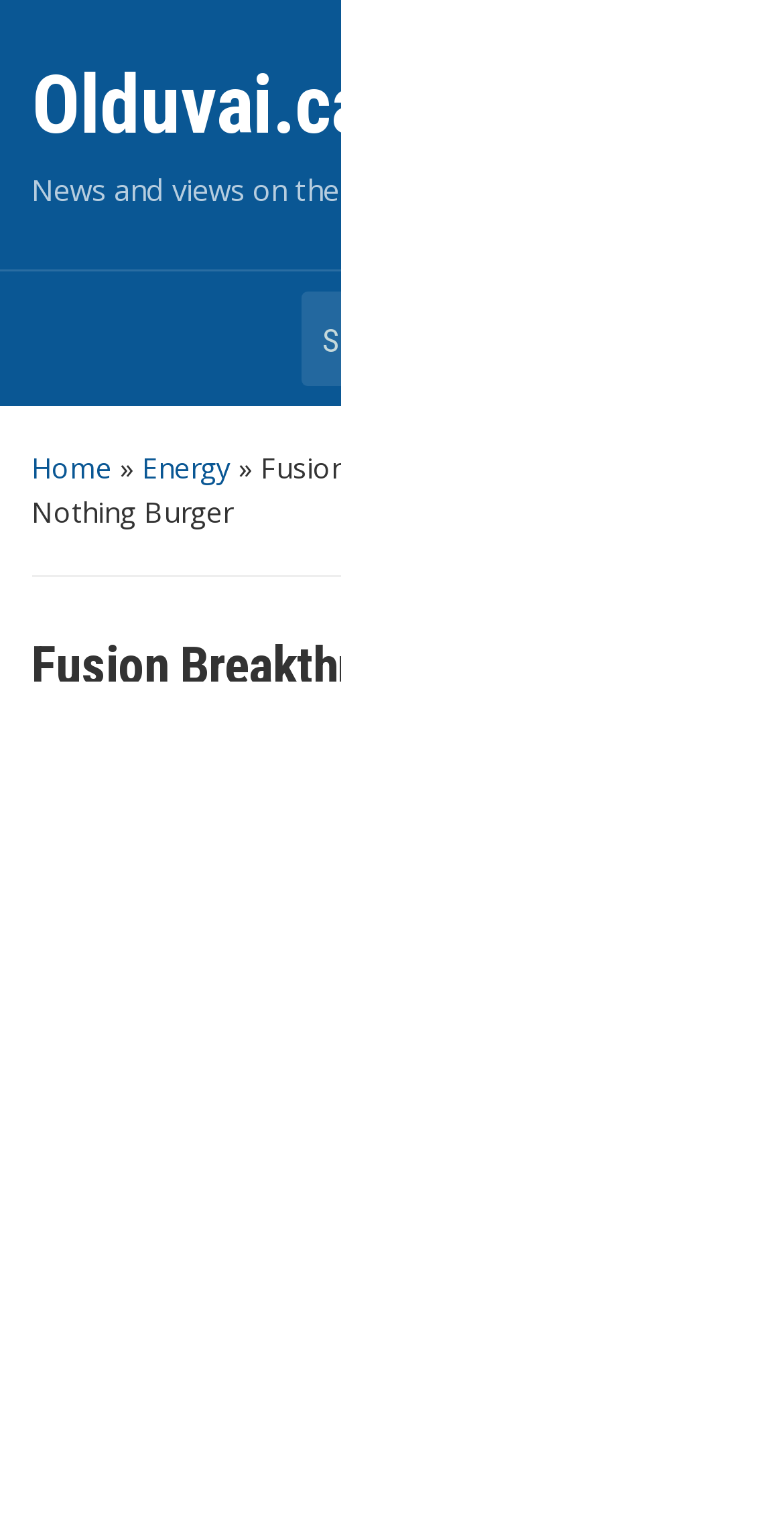Based on the image, please respond to the question with as much detail as possible:
What is the name of the website?

The name of the website can be found at the top of the webpage, where it says 'Olduvai.ca' in a heading element.